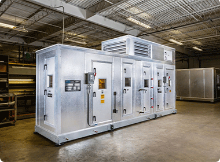Answer the following query concisely with a single word or phrase:
Where is the air handling unit likely located?

Industrial environment